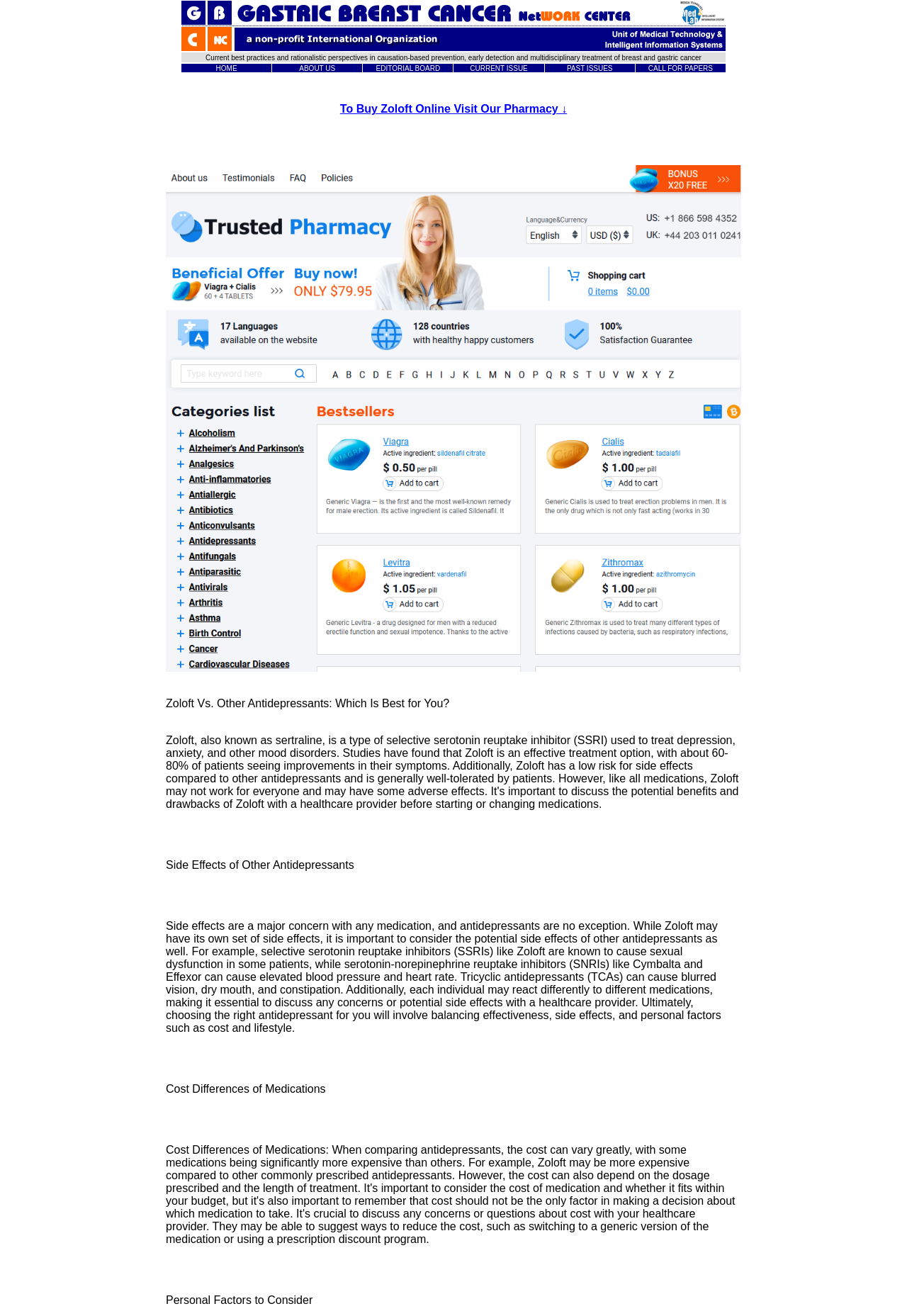What is the purpose of the 'Call for Papers' link?
Please answer using one word or phrase, based on the screenshot.

Submission of research papers